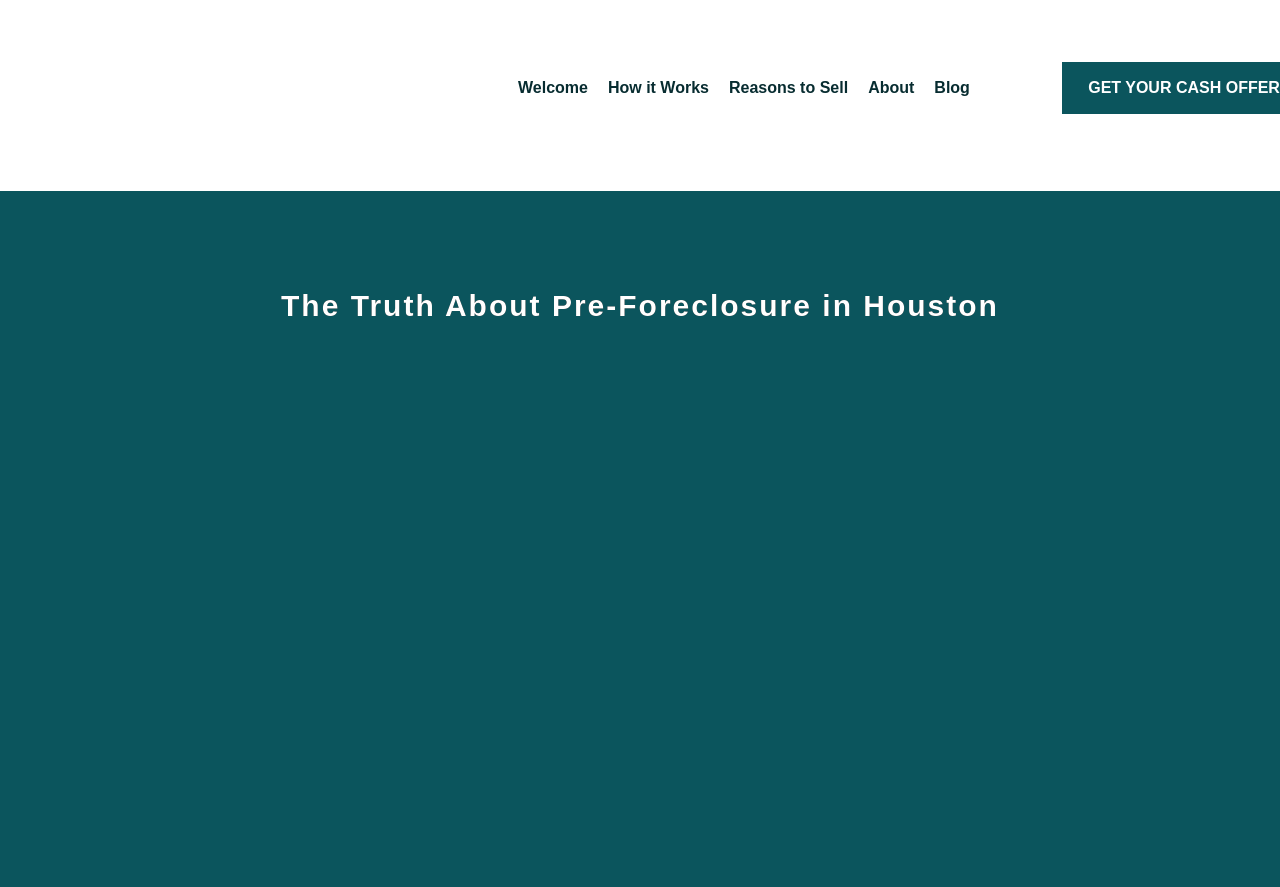How many sections are likely on the webpage?
Using the image as a reference, answer with just one word or a short phrase.

At least 2